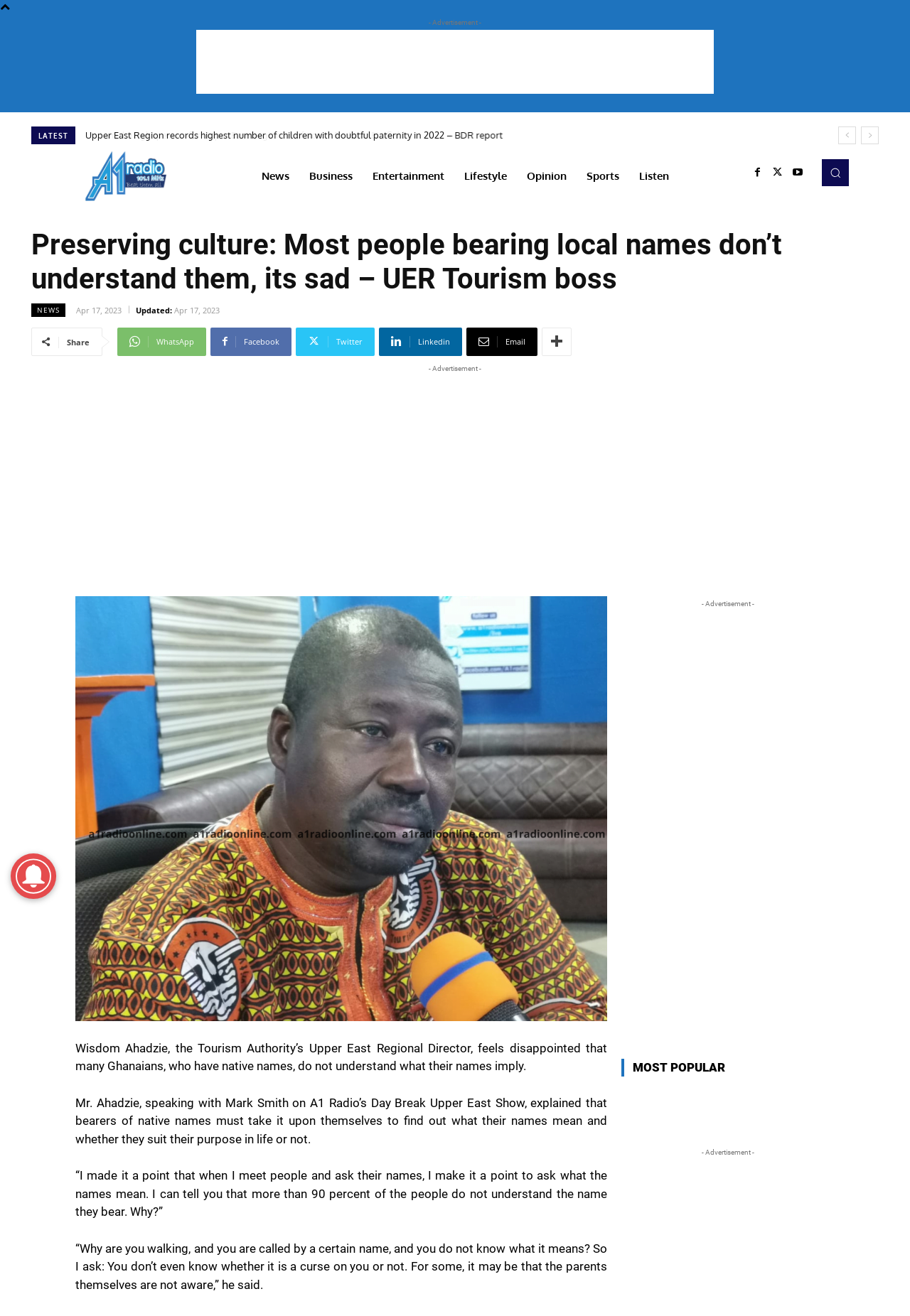What percentage of people do not understand the meaning of their native names?
Please craft a detailed and exhaustive response to the question.

The answer can be found in the article content, where Mr. Ahadzie is quoted as saying 'I can tell you that more than 90 percent of the people do not understand the name they bear.'